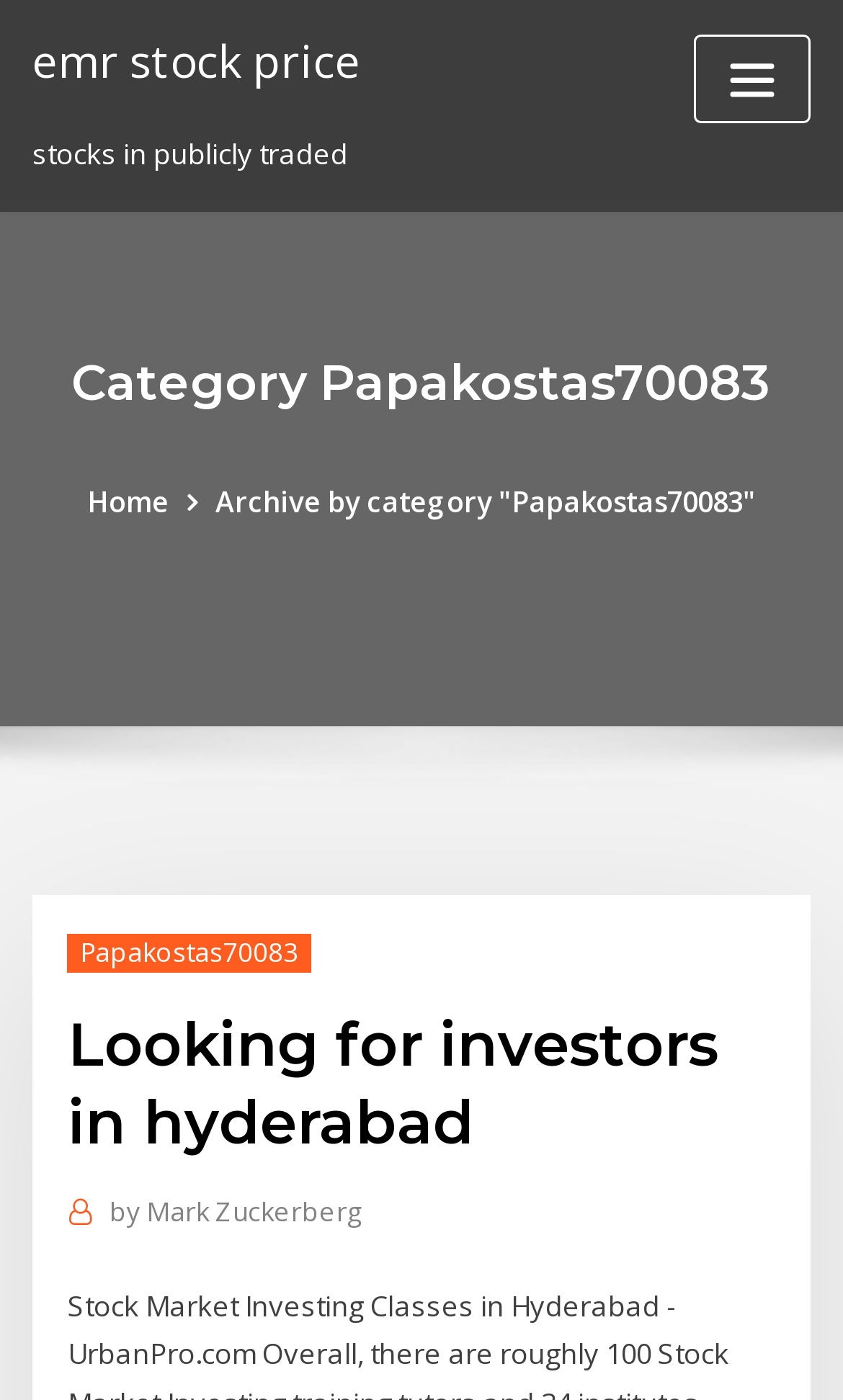Construct a thorough caption encompassing all aspects of the webpage.

The webpage appears to be a blog or article page, with a focus on investing and stocks. At the top left, there is a link to "emr stock price". Below this, there is a static text element that reads "stocks in publicly traded". 

On the top right, there is a button labeled "Toggle navigation", which is not currently expanded. 

Further down the page, there is a heading that reads "Category Papakostas70083", spanning almost the entire width of the page. Below this, there are two links, "Home" and "Archive by category 'Papakostas70083'", positioned side by side. 

The "Archive by category 'Papakostas70083'" link has a nested link labeled "Papakostas70083" below it. 

There is a header section that contains a heading that reads "Looking for investors in hyderabad", which is the same title as the root element. 

Finally, at the bottom of the page, there is a link labeled "by Mark Zuckerberg".